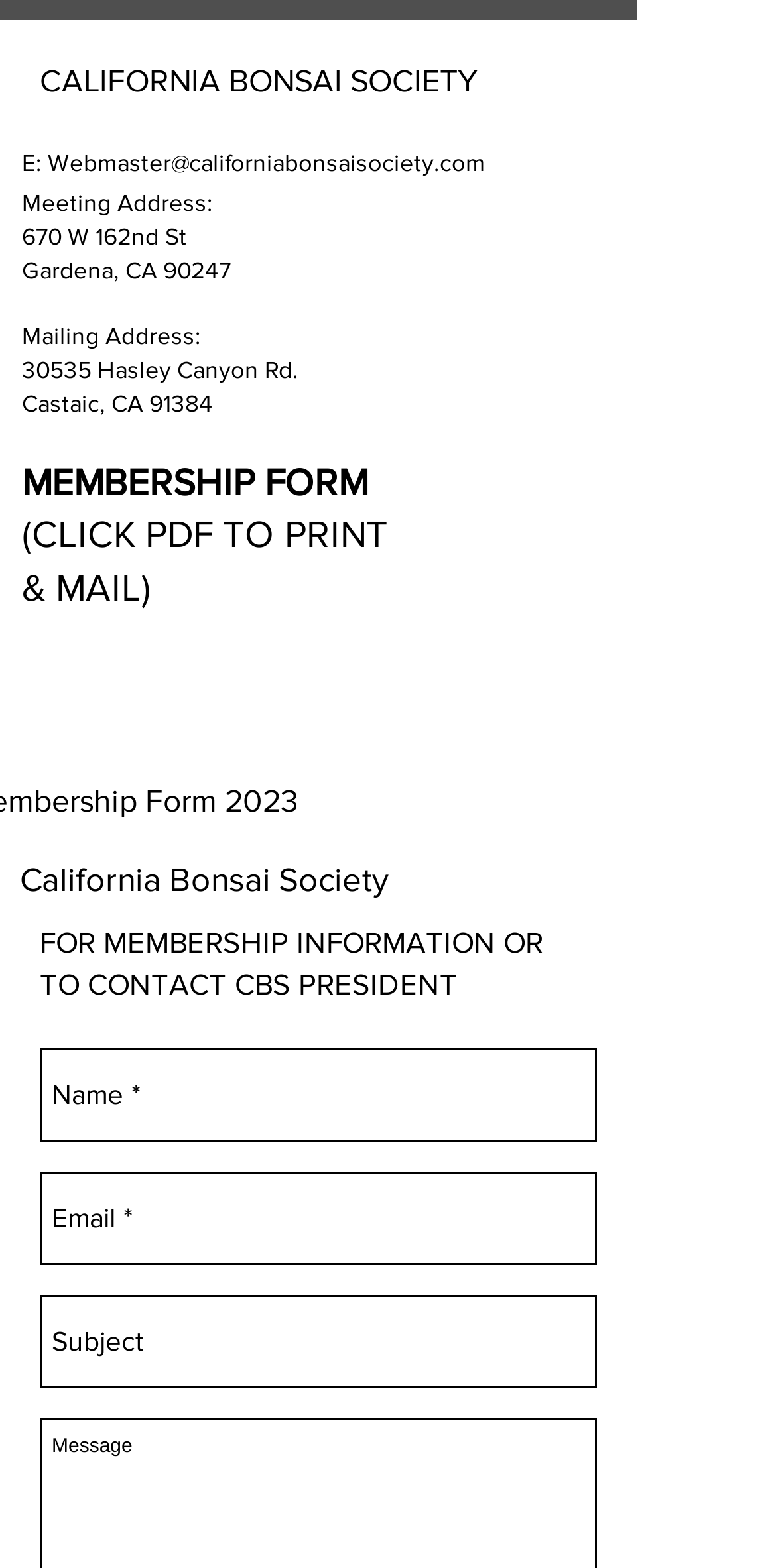Provide the bounding box coordinates of the HTML element this sentence describes: "aria-label="California Bonsai Society"". The bounding box coordinates consist of four float numbers between 0 and 1, i.e., [left, top, right, bottom].

[0.321, 0.432, 0.41, 0.476]